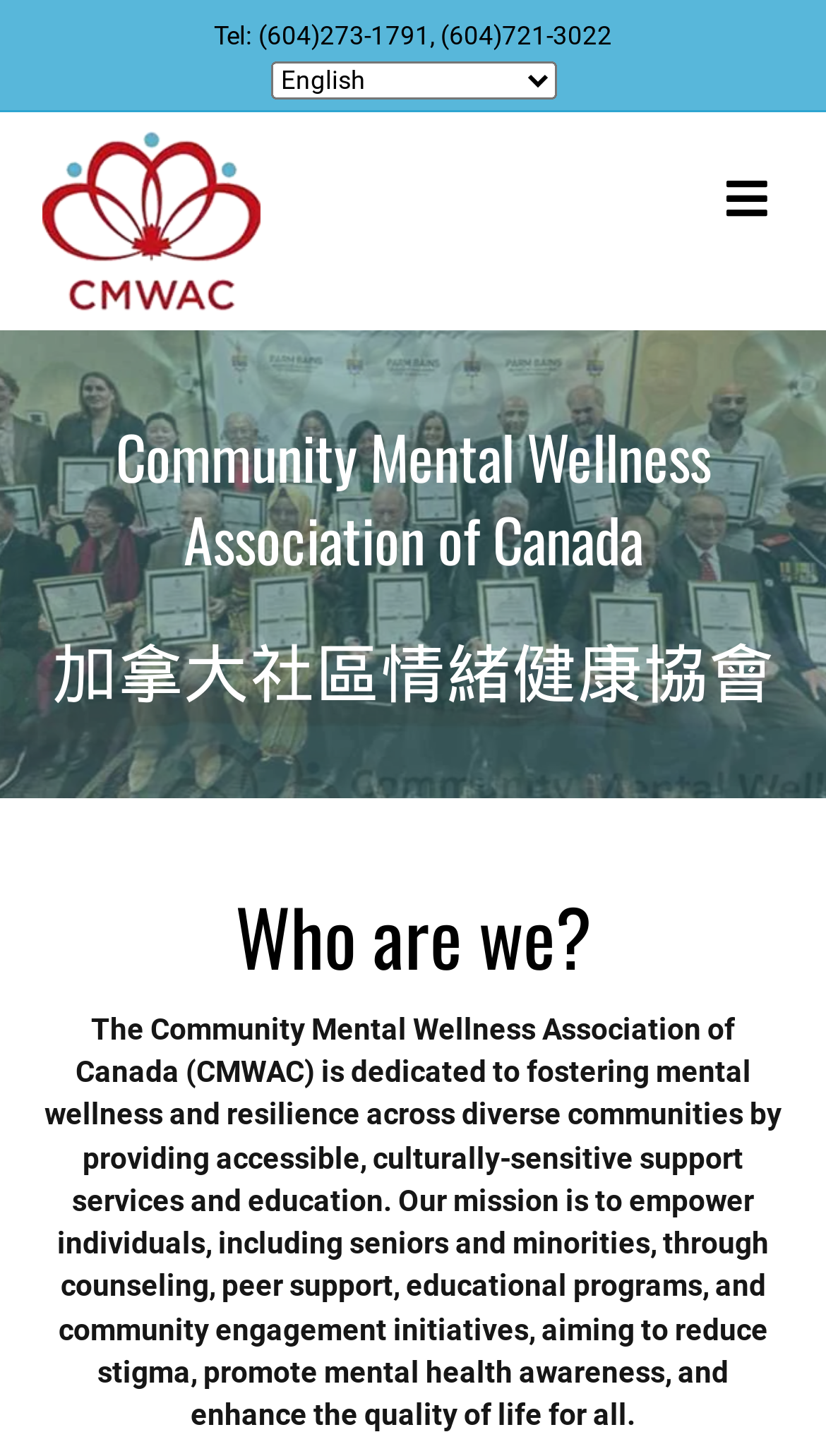From the details in the image, provide a thorough response to the question: What is the phone number of CMWAC?

I found the phone number by looking at the StaticText element with the text 'Tel: (604)273-1791, (604)721-3022' which is located at the top of the page.